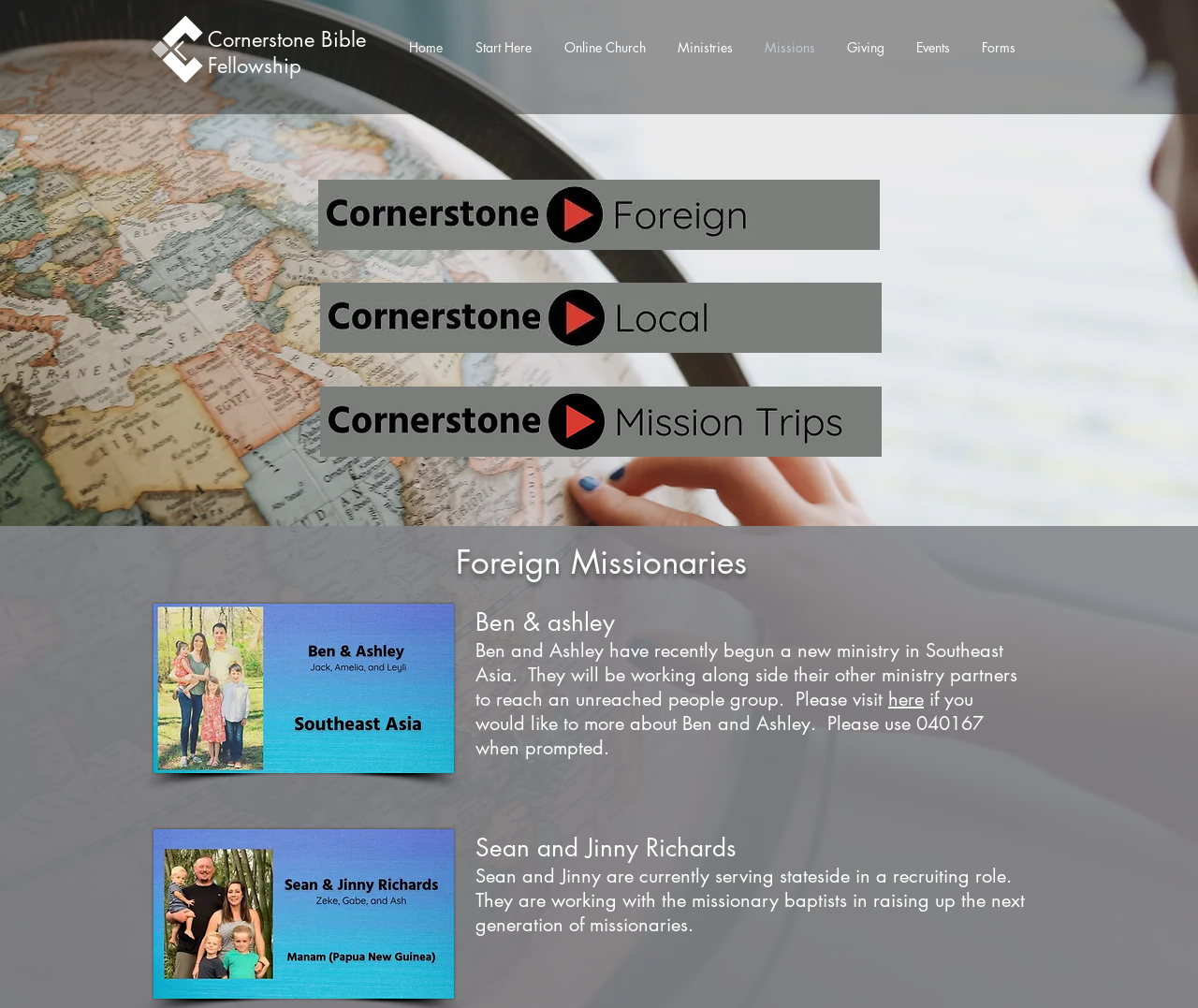Identify and provide the bounding box coordinates of the UI element described: "Start Here". The coordinates should be formatted as [left, top, right, bottom], with each number being a float between 0 and 1.

[0.383, 0.026, 0.457, 0.068]